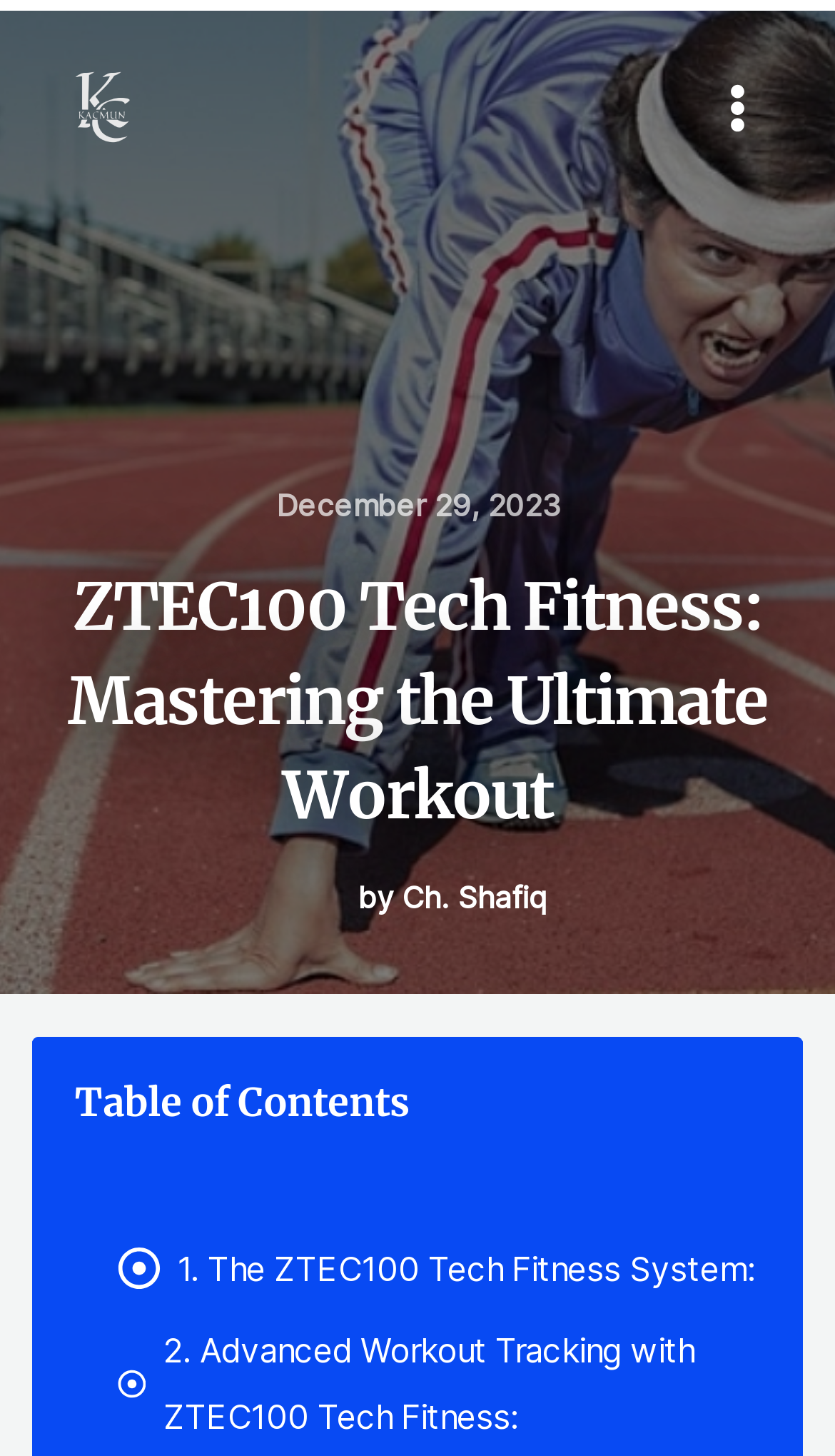Please specify the bounding box coordinates in the format (top-left x, top-left y, bottom-right x, bottom-right y), with all values as floating point numbers between 0 and 1. Identify the bounding box of the UI element described by: aria-label="Kacmun"

[0.051, 0.03, 0.192, 0.111]